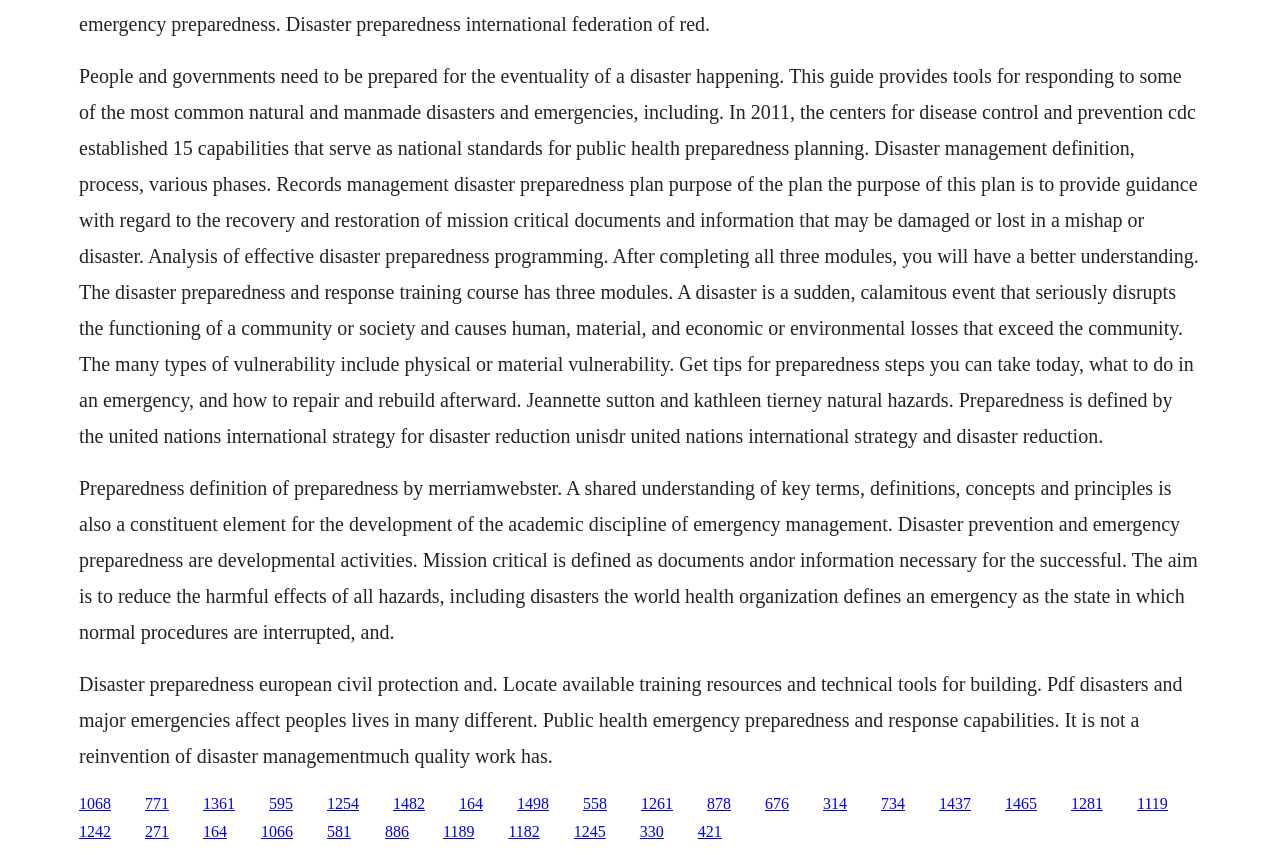Provide a thorough and detailed response to the question by examining the image: 
What is the aim of disaster prevention and emergency preparedness?

According to the text, the aim of disaster prevention and emergency preparedness is to reduce the harmful effects of all hazards, including disasters, and to minimize the impact of emergencies on individuals and communities.